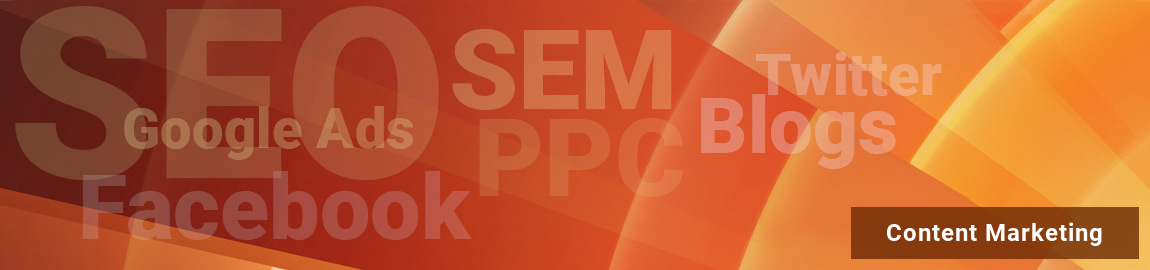Describe all significant details and elements found in the image.

The image features a vibrant orange background overlaid with key digital marketing terms such as "SEO," "SEM," "PPC," "Google Ads," "Facebook," "Twitter," and "Blogs," creating an engaging visual representation of content marketing strategies. Prominently displayed on the right side is a bold call-to-action button labeled "Content Marketing," emphasizing the focus on creating impactful content in the digital landscape. The dynamic interplay of colors and text illustrates the diverse avenues available in the content marketing realm, highlighting the importance of these strategies for enhancing brand visibility and customer engagement.